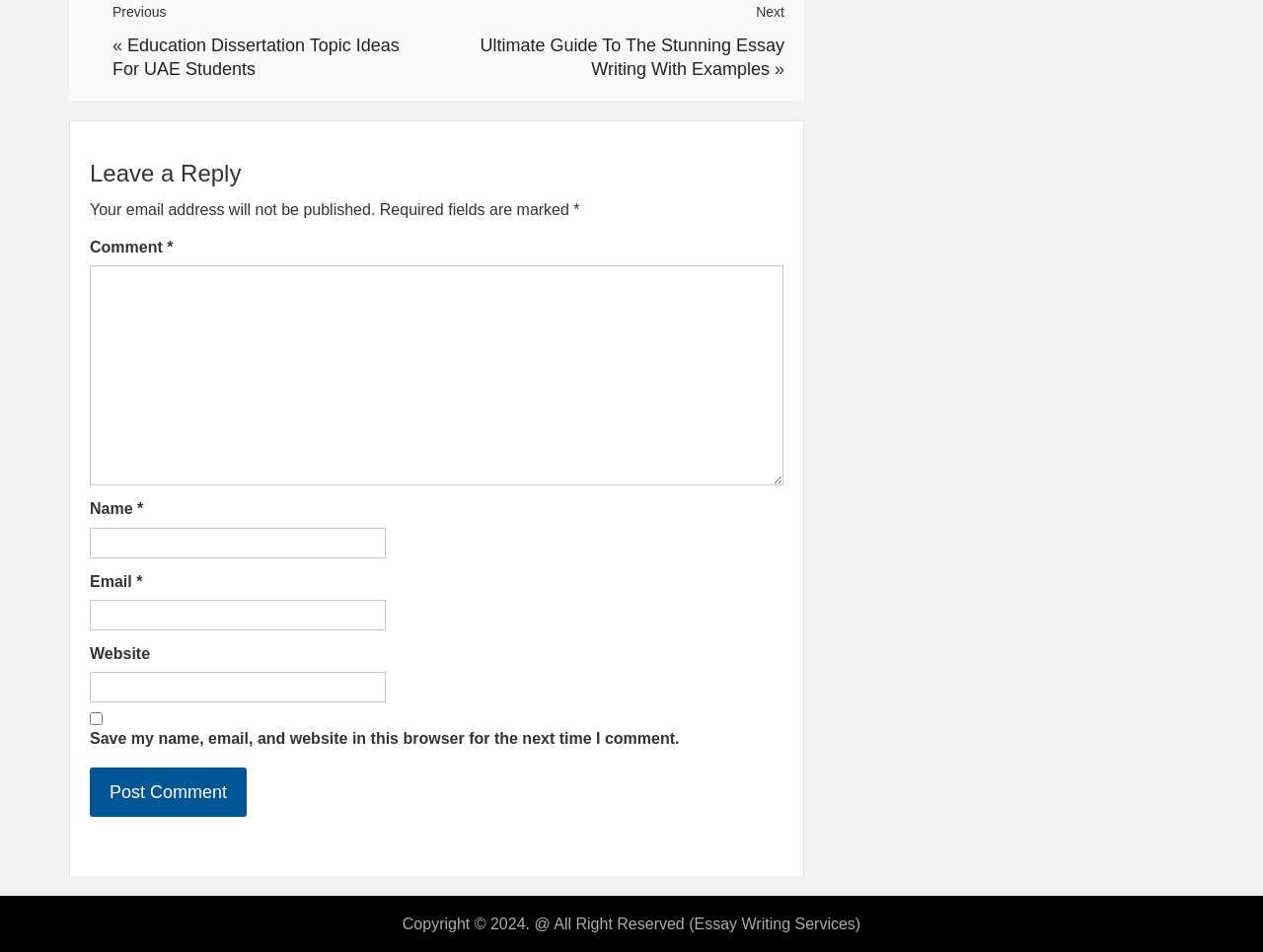How many required fields are there in the comment form?
Using the screenshot, give a one-word or short phrase answer.

3